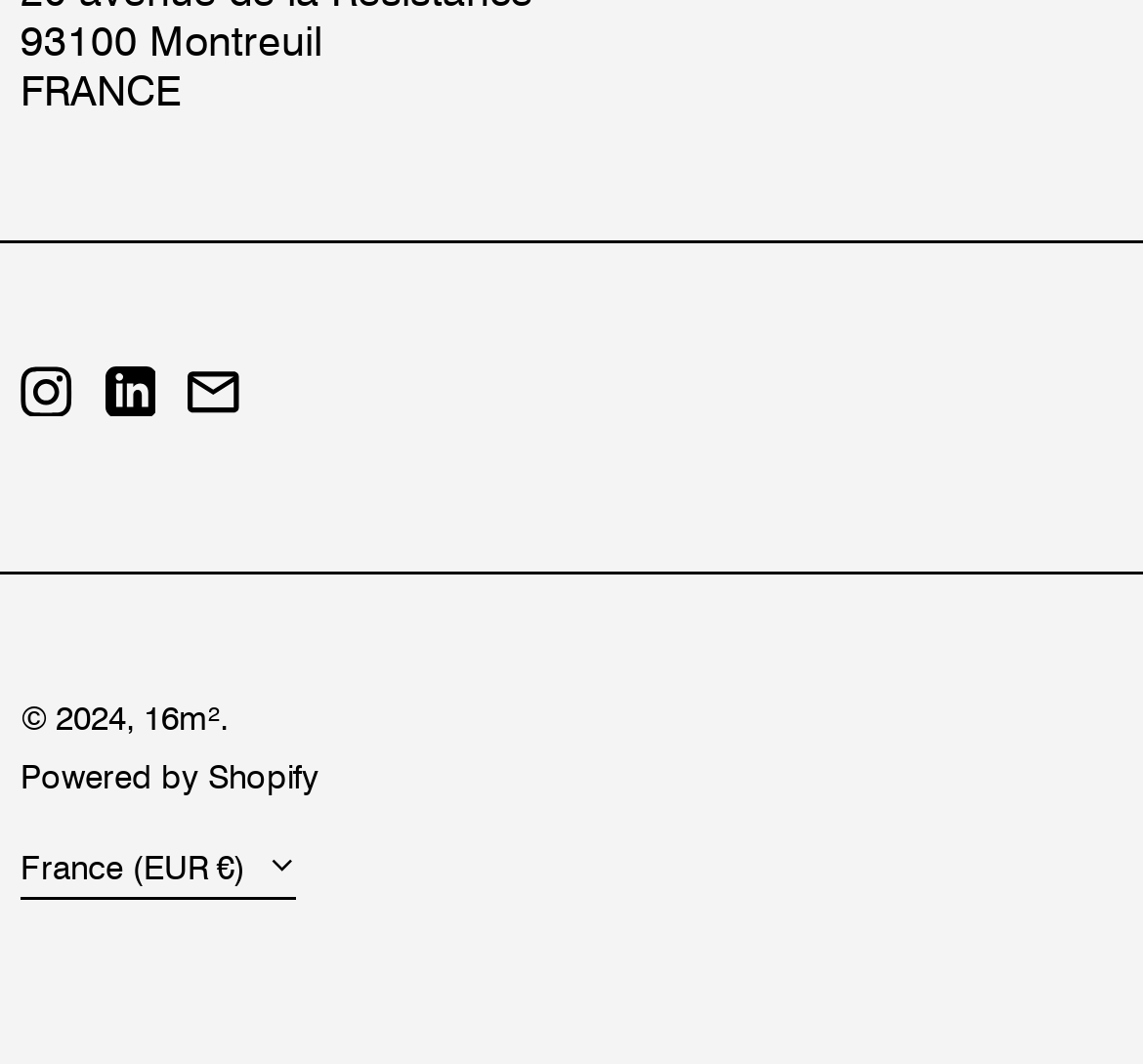Find the bounding box coordinates for the area that must be clicked to perform this action: "View Instagram profile".

[0.018, 0.353, 0.063, 0.402]